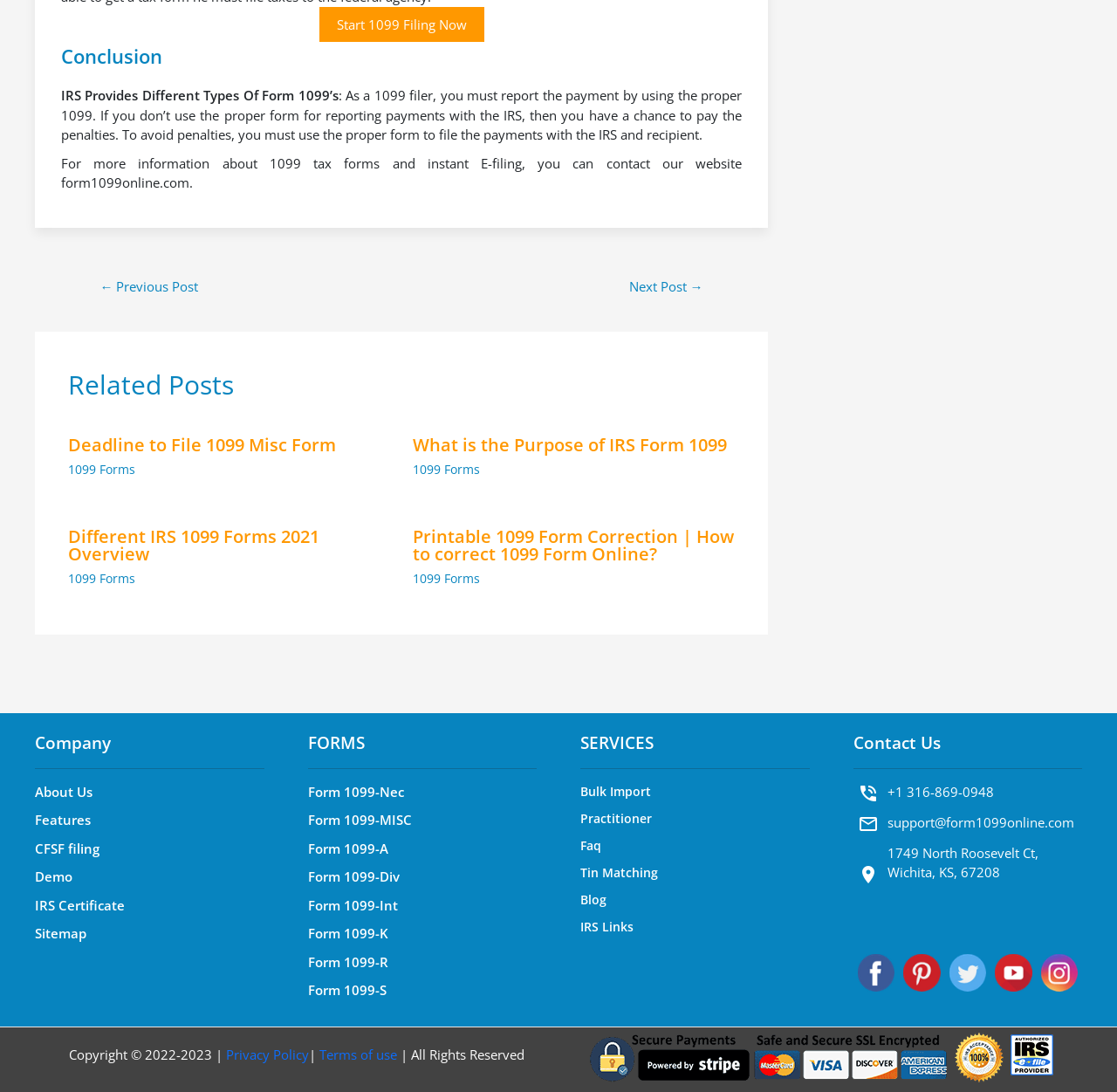Identify the bounding box coordinates for the UI element described by the following text: "Next →". Provide the coordinates as four float numbers between 0 and 1, in the format [left, top, right, bottom].

None